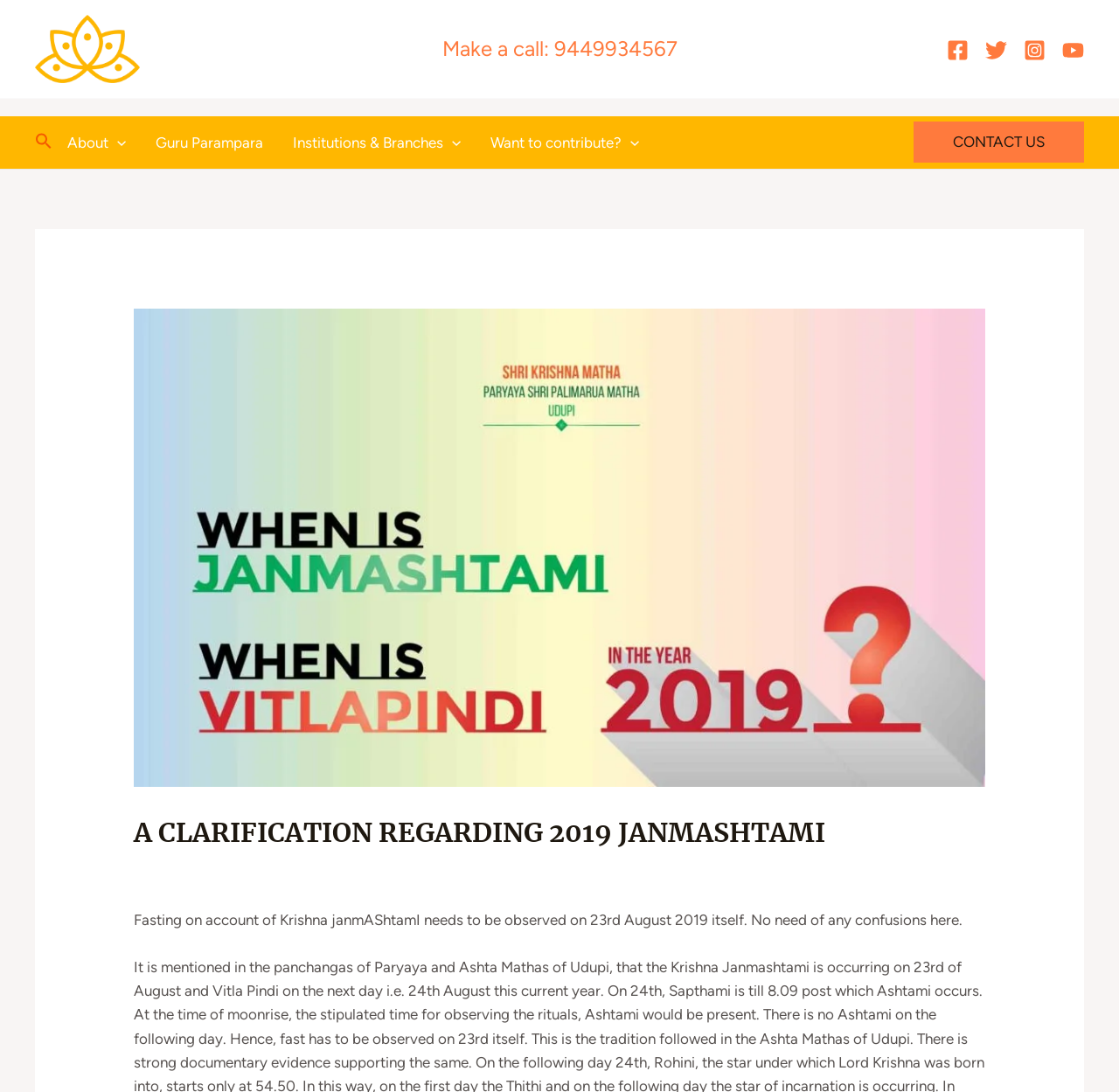Kindly provide the bounding box coordinates of the section you need to click on to fulfill the given instruction: "Search for something".

[0.031, 0.121, 0.047, 0.14]